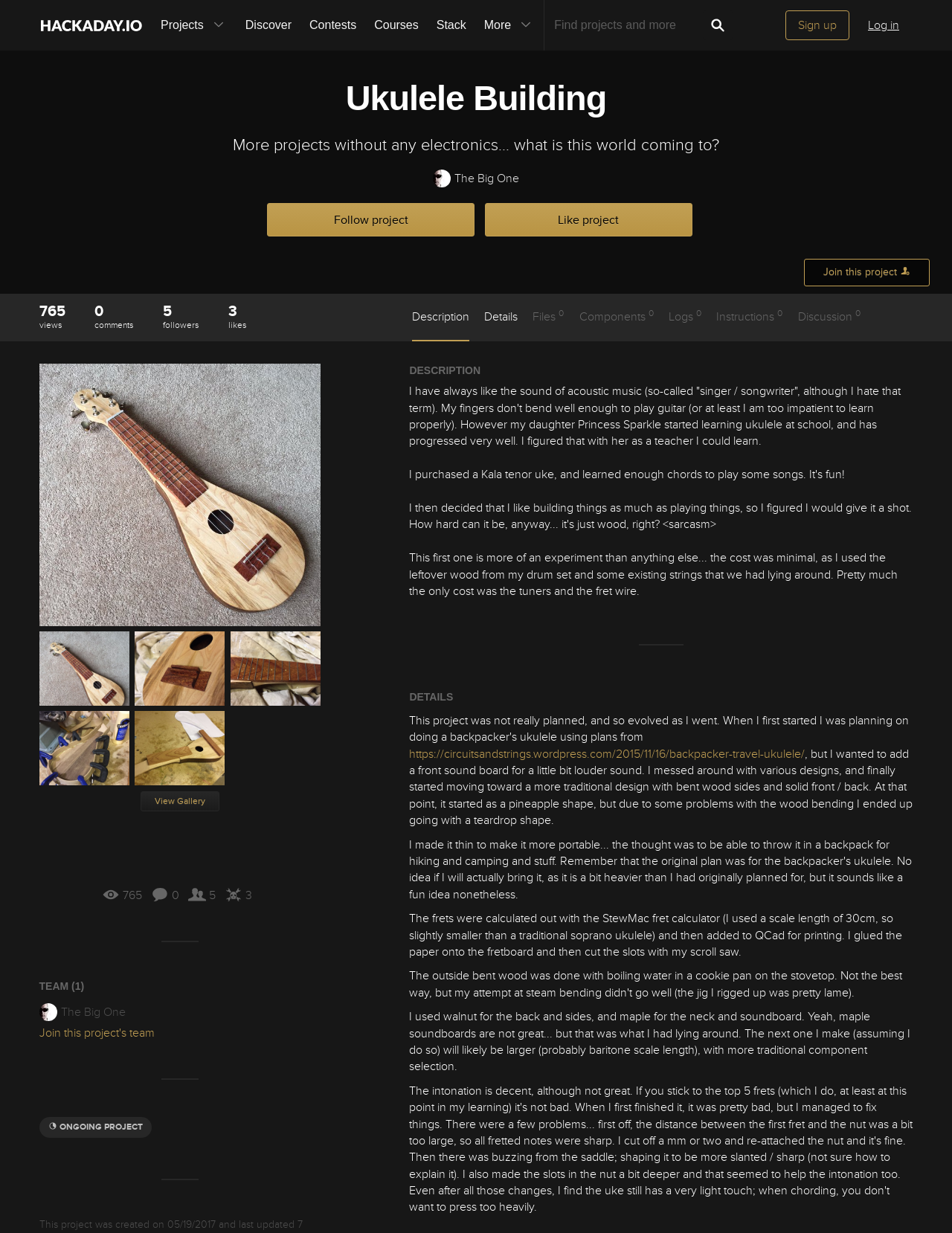Given the following UI element description: "Join this project's team", find the bounding box coordinates in the webpage screenshot.

[0.041, 0.832, 0.162, 0.844]